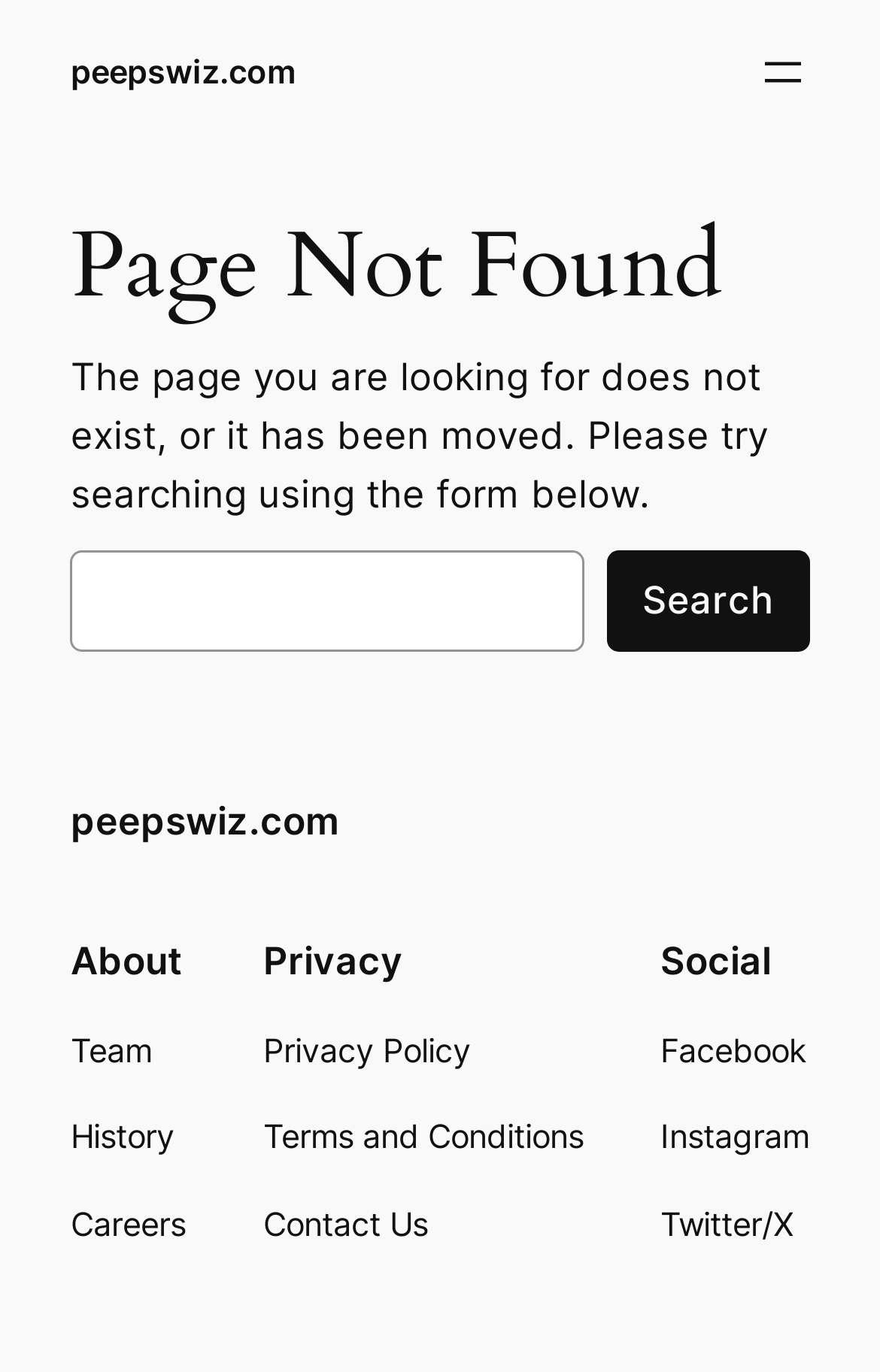Please mark the bounding box coordinates of the area that should be clicked to carry out the instruction: "Contact Us".

None